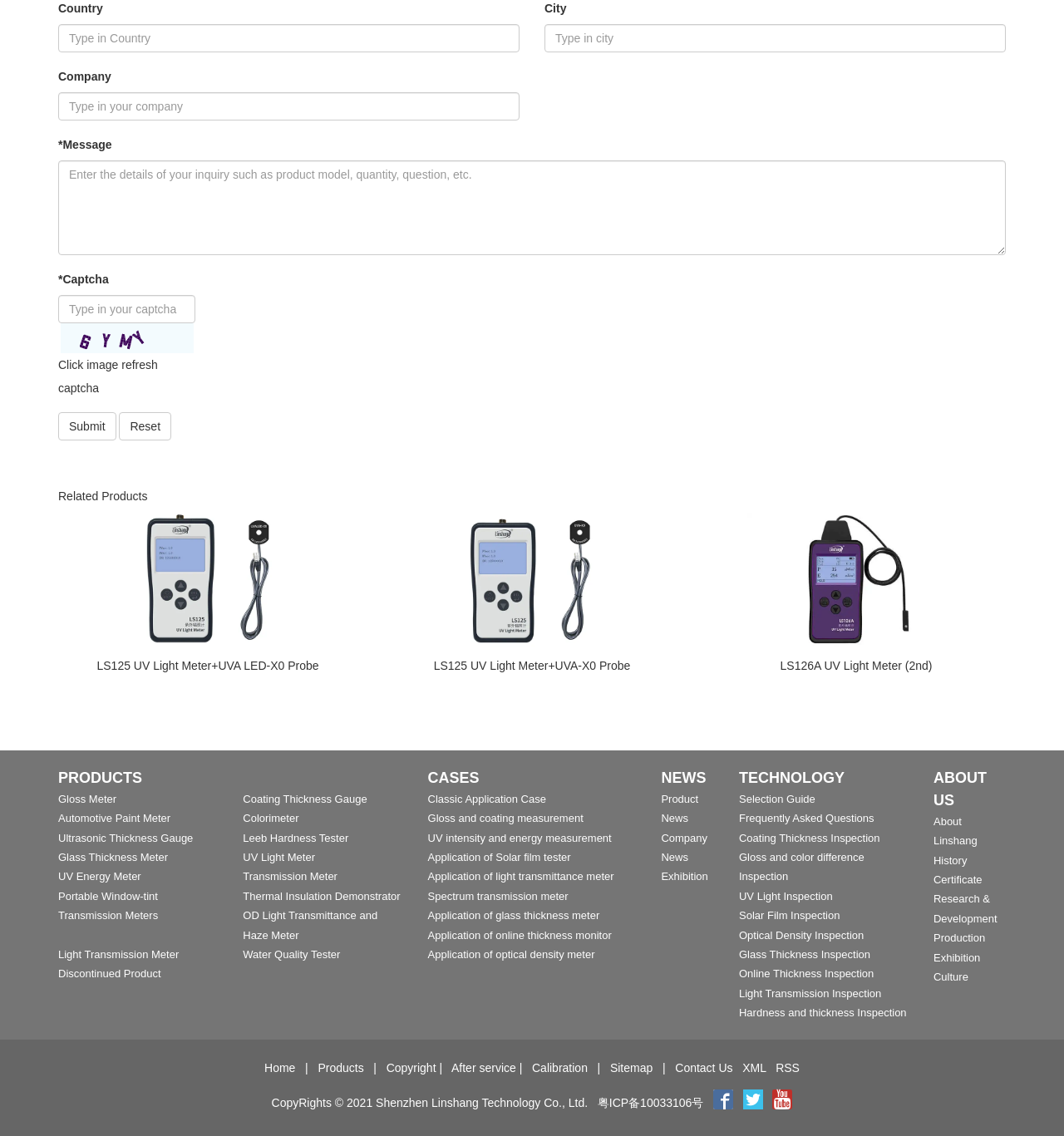Can you identify the bounding box coordinates of the clickable region needed to carry out this instruction: 'Click Submit'? The coordinates should be four float numbers within the range of 0 to 1, stated as [left, top, right, bottom].

[0.055, 0.362, 0.109, 0.387]